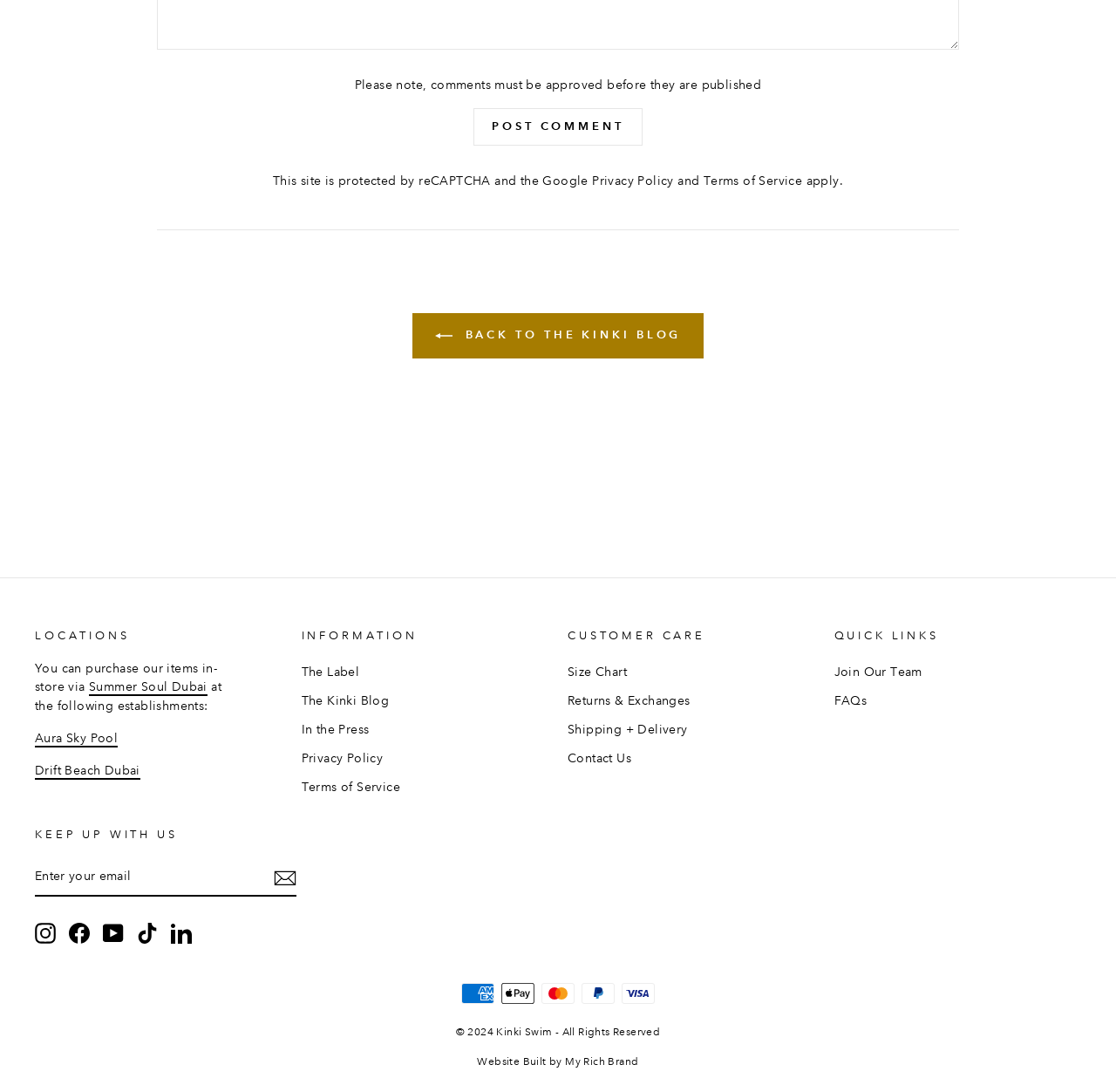Predict the bounding box of the UI element that fits this description: "Random Article".

None